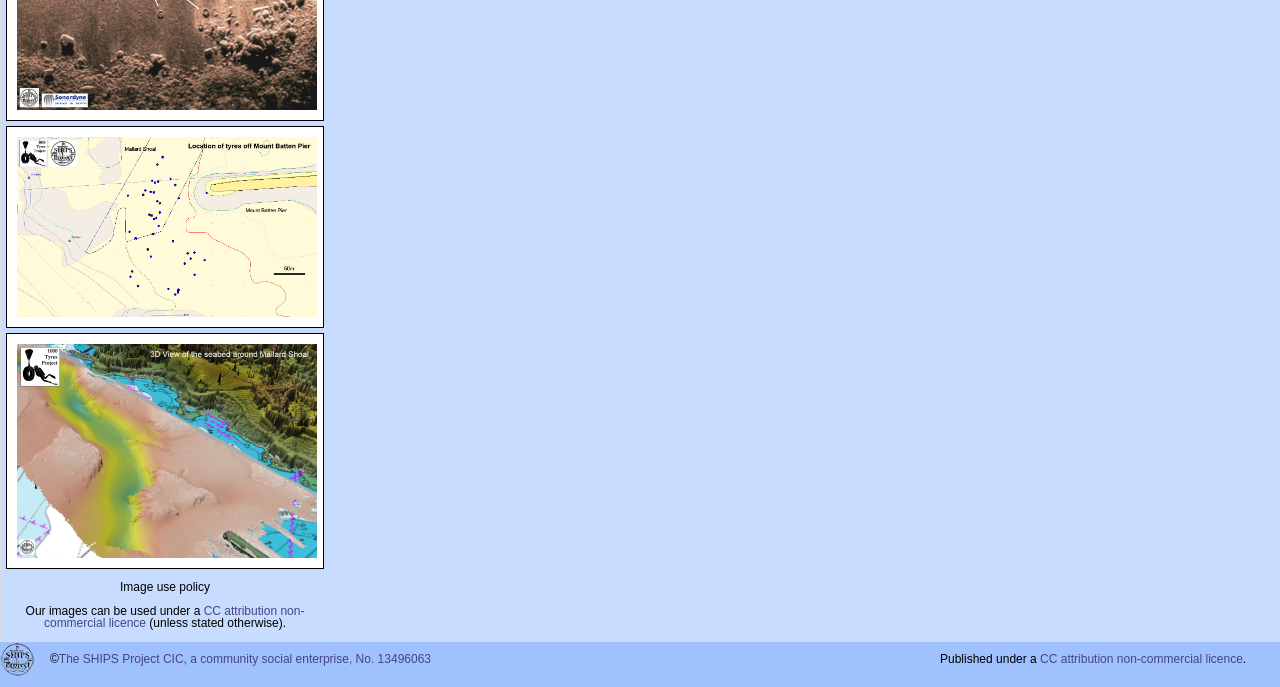Please answer the following question using a single word or phrase: 
How many images are associated with '1000 Tyres Project'?

2